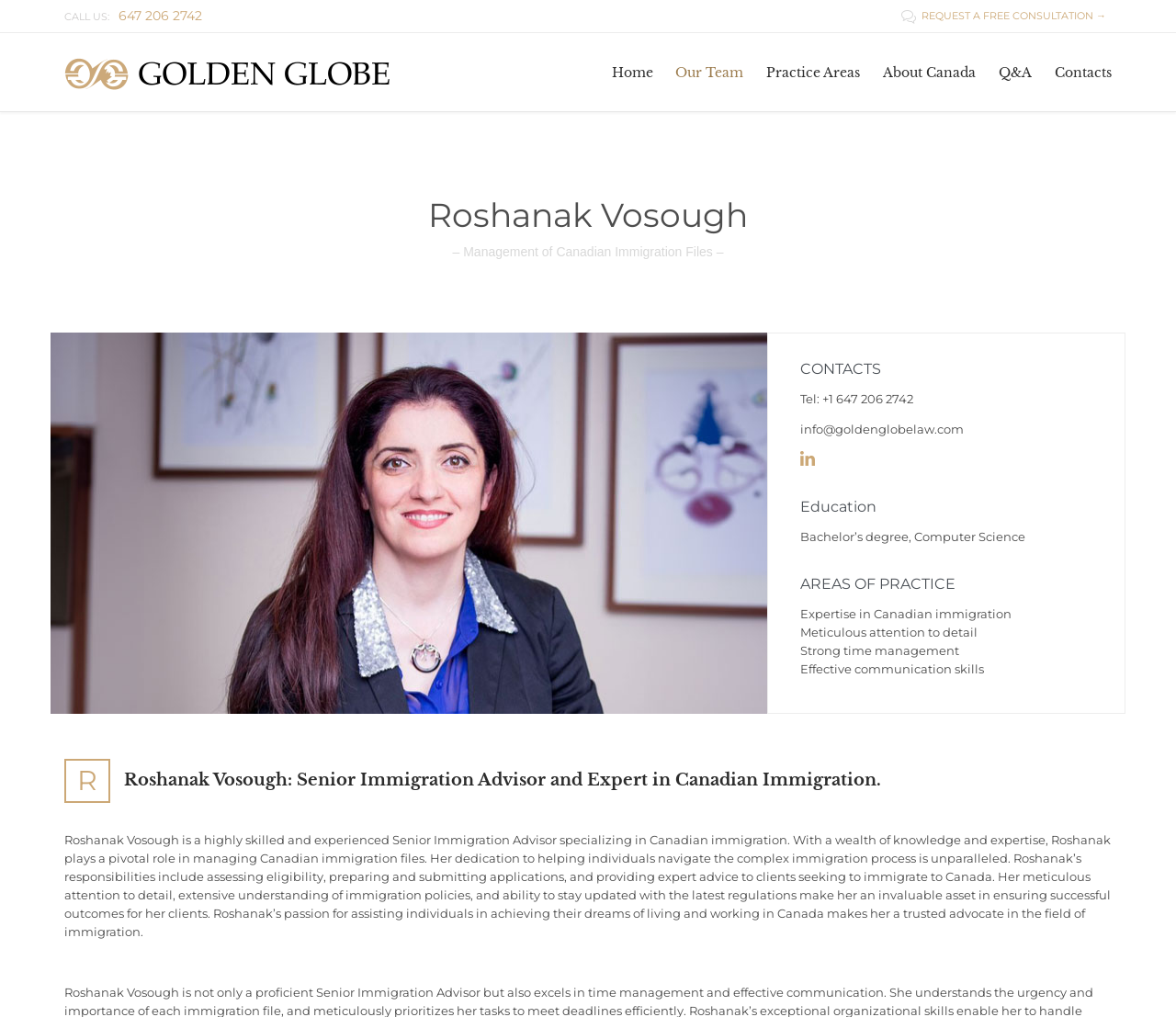What is the phone number to contact Roshanak Vosough?
Based on the screenshot, respond with a single word or phrase.

+1 647 206 2742